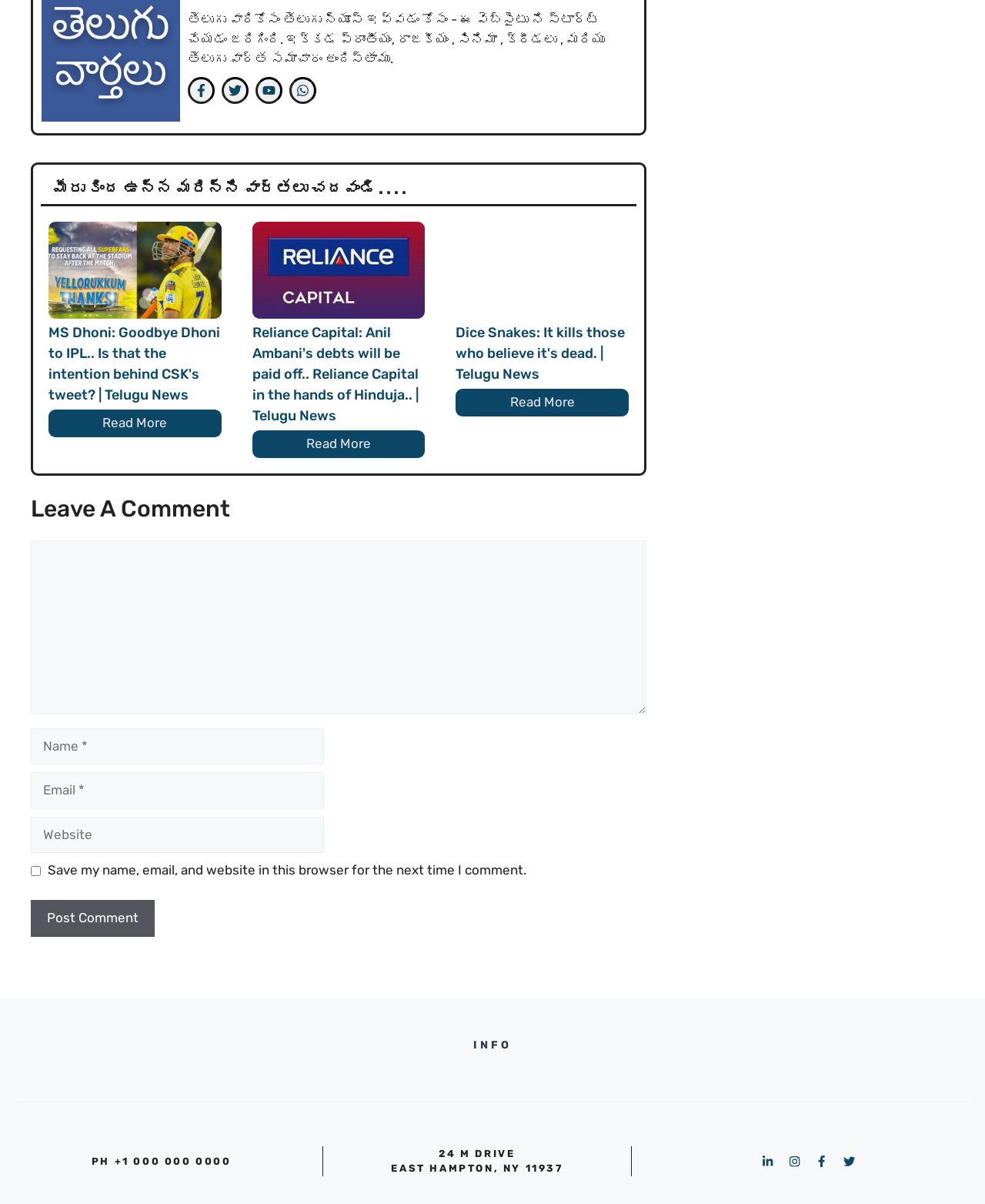Show the bounding box coordinates of the element that should be clicked to complete the task: "Click on the link to read more about MS Dhoni".

[0.049, 0.34, 0.225, 0.363]